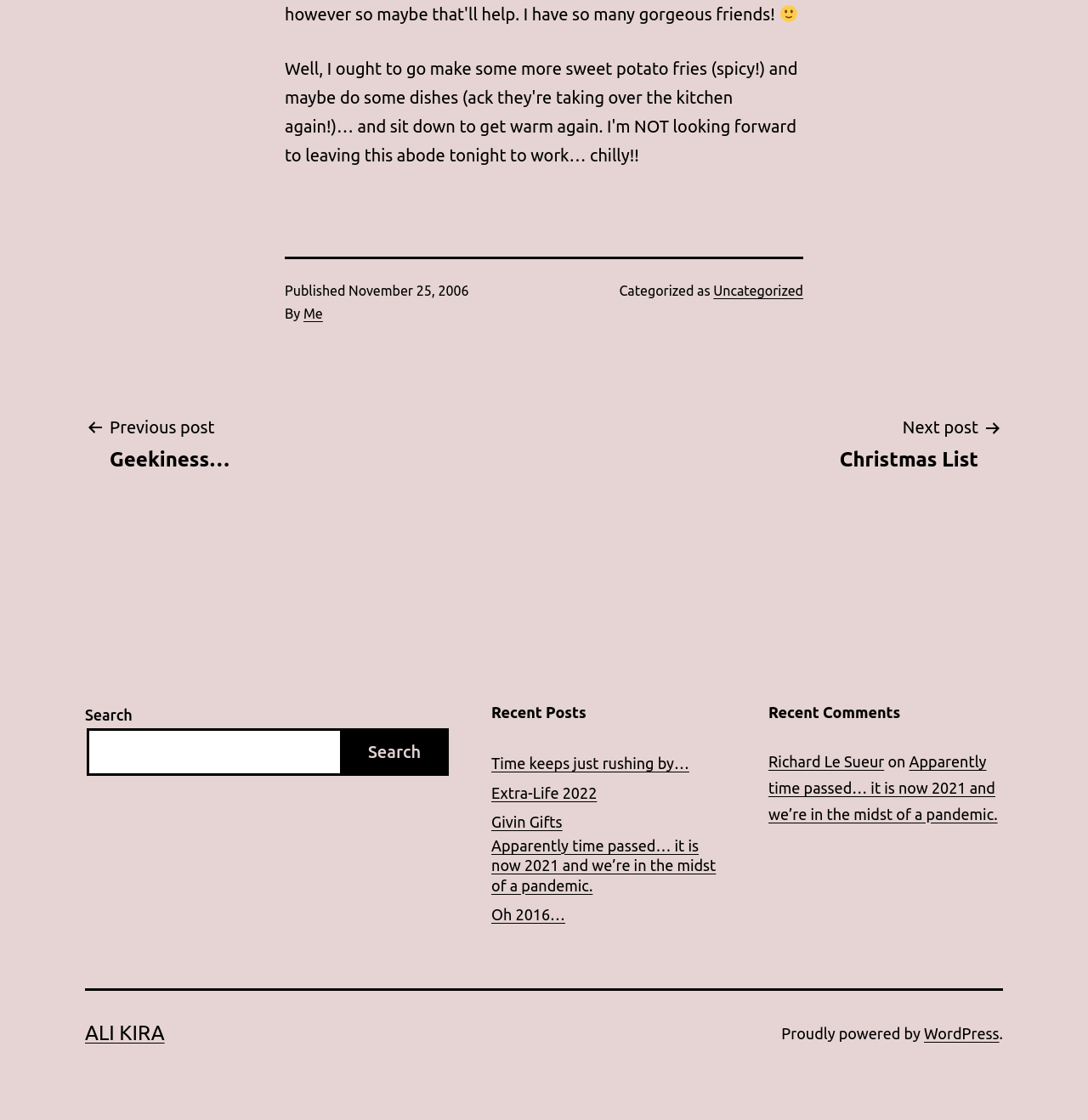What is the category of the post?
Answer the question with a detailed explanation, including all necessary information.

I found the category of the post by looking at the footer section, where it says 'Categorized as' followed by the category 'Uncategorized'.